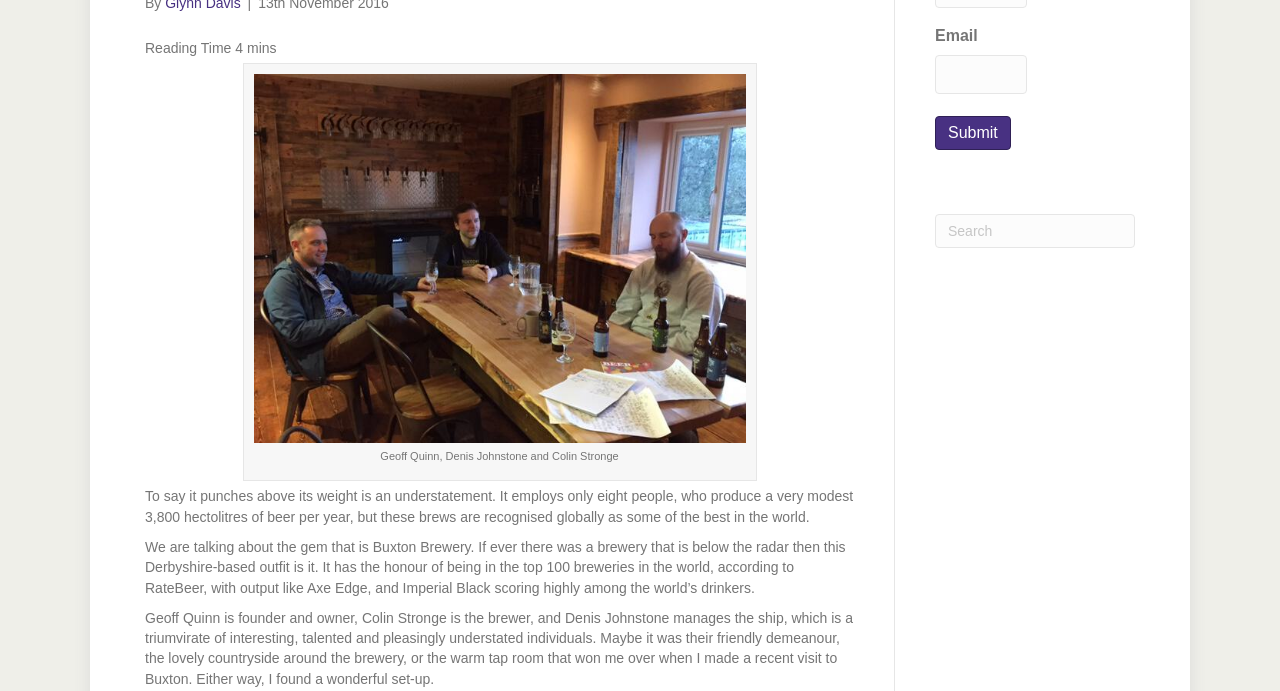Please determine the bounding box coordinates for the element with the description: "name="input_2"".

[0.73, 0.08, 0.802, 0.137]